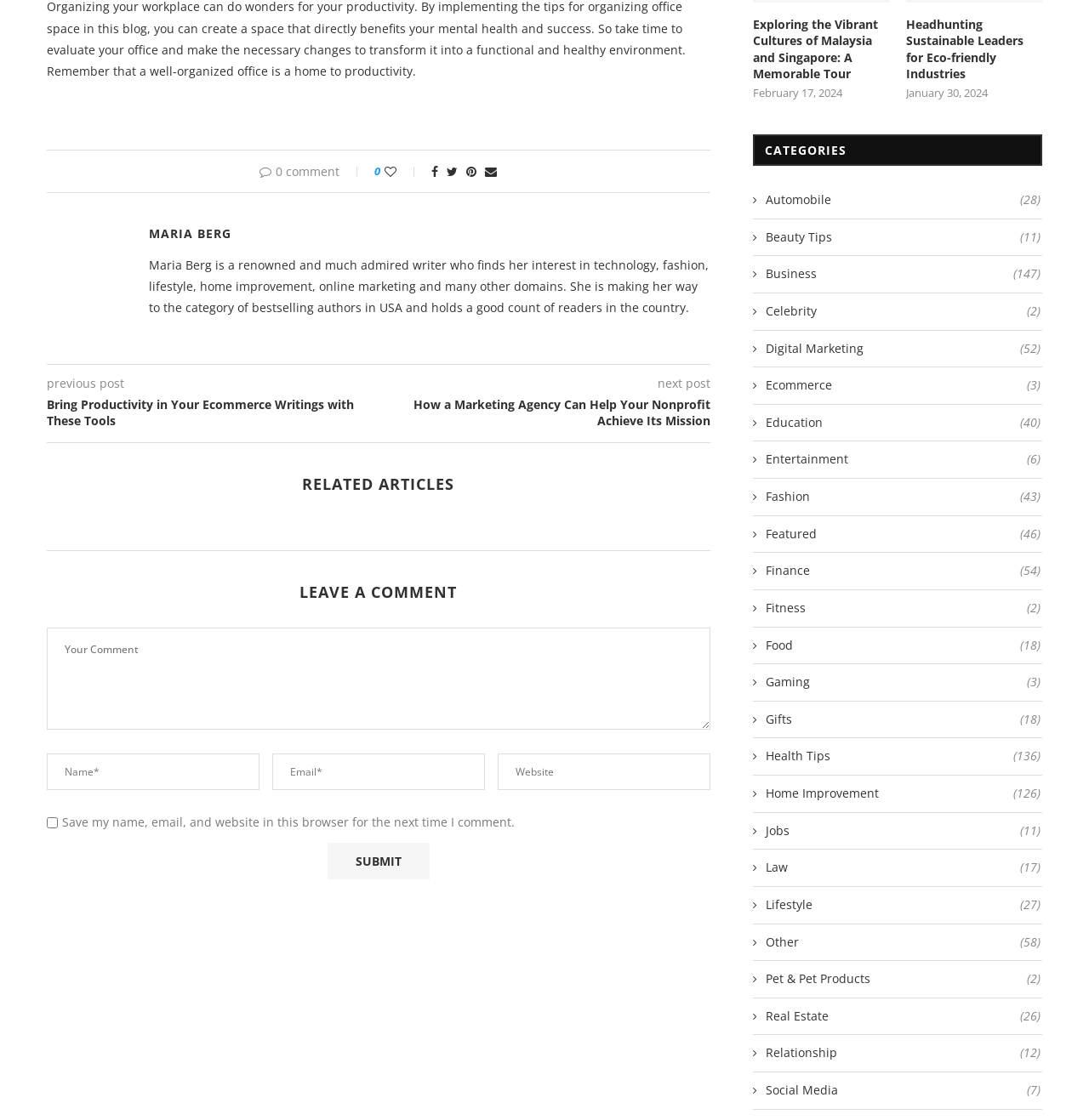Determine the bounding box coordinates for the clickable element to execute this instruction: "Click on the 'About' link". Provide the coordinates as four float numbers between 0 and 1, i.e., [left, top, right, bottom].

None